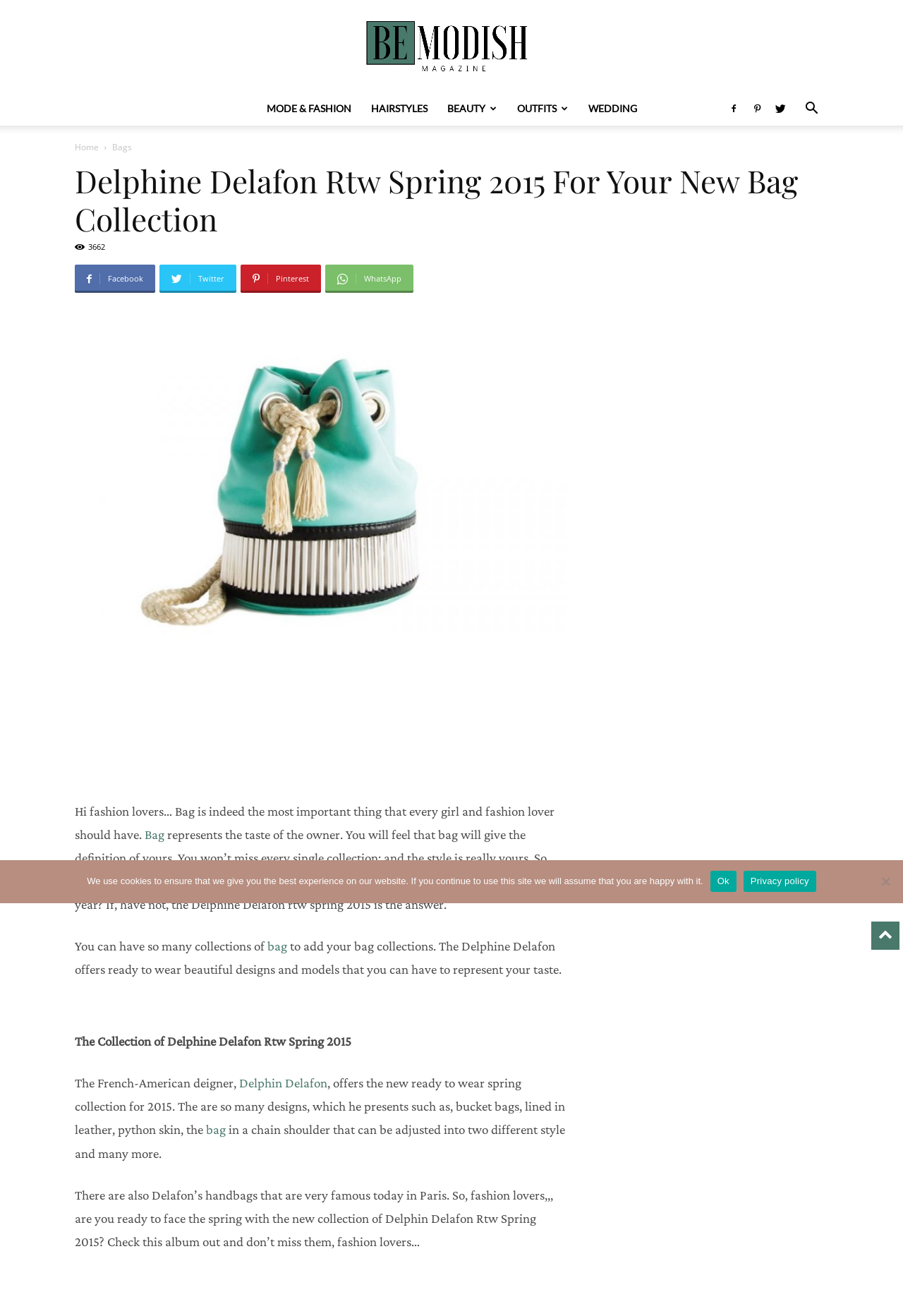Determine the bounding box coordinates for the HTML element mentioned in the following description: "Facebook". The coordinates should be a list of four floats ranging from 0 to 1, represented as [left, top, right, bottom].

None